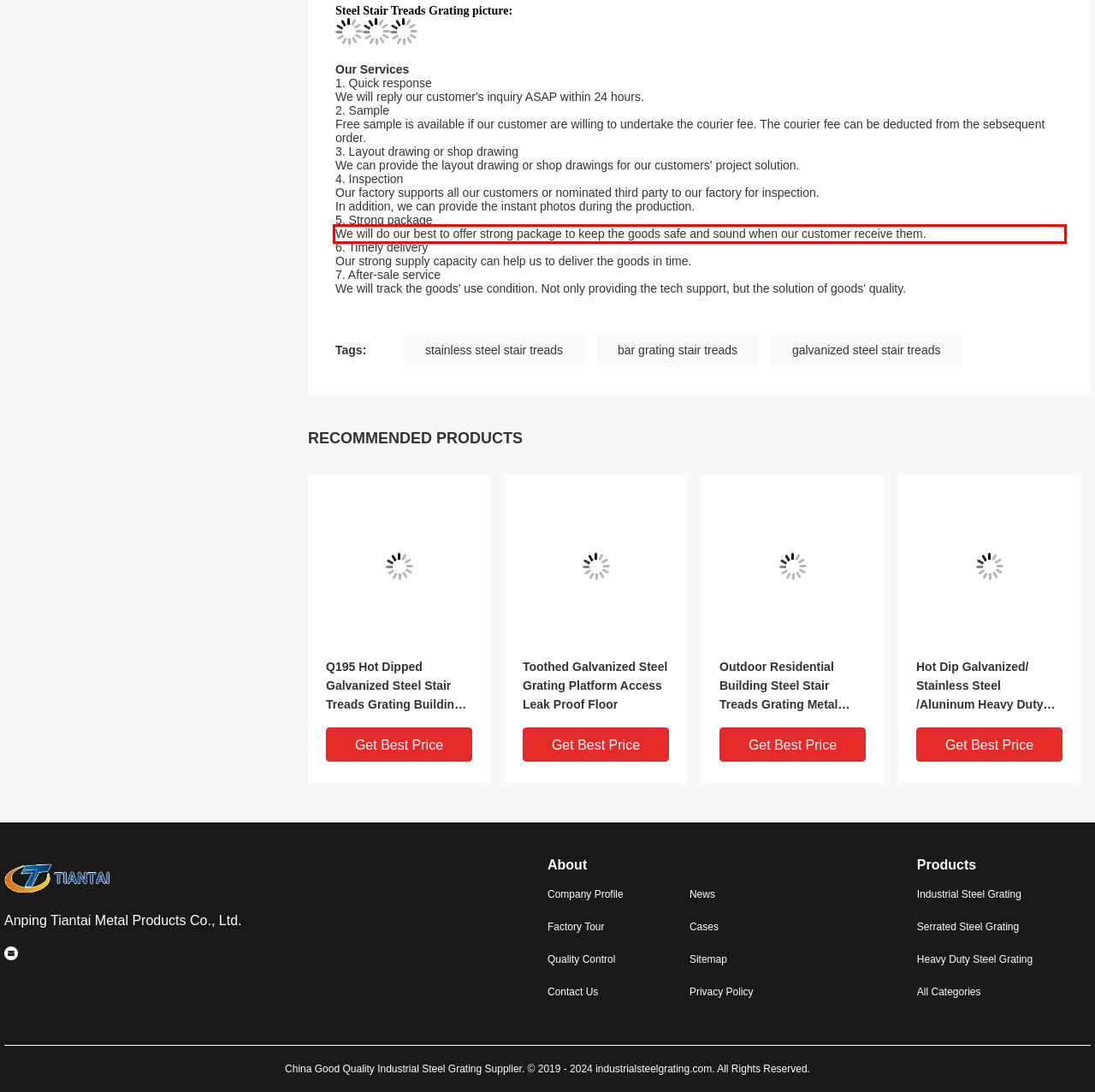Examine the webpage screenshot and use OCR to recognize and output the text within the red bounding box.

We will do our best to offer strong package to keep the goods safe and sound when our customer receive them.